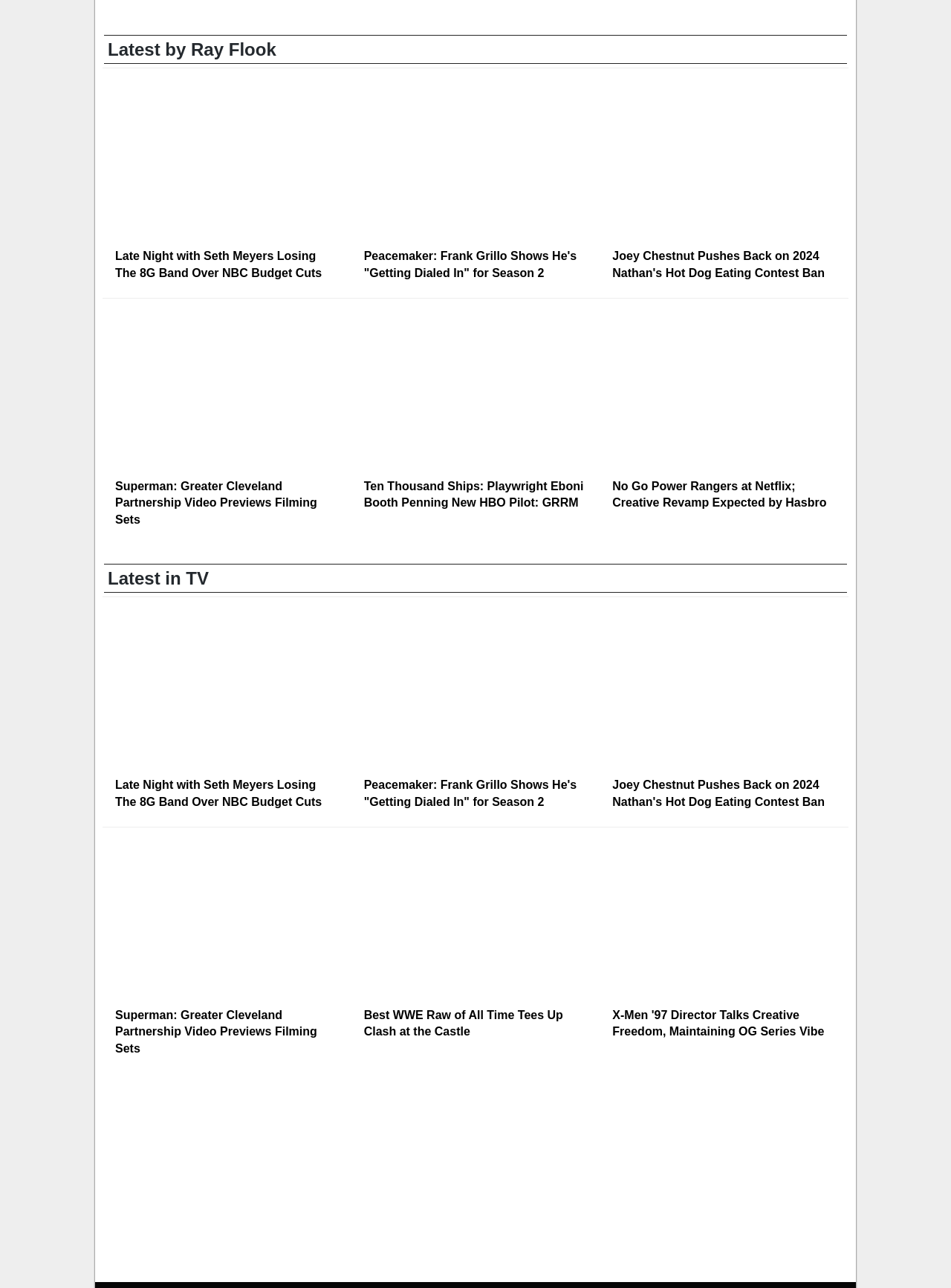Find the bounding box coordinates of the element's region that should be clicked in order to follow the given instruction: "Read the article about Superman". The coordinates should consist of four float numbers between 0 and 1, i.e., [left, top, right, bottom].

[0.12, 0.24, 0.358, 0.37]